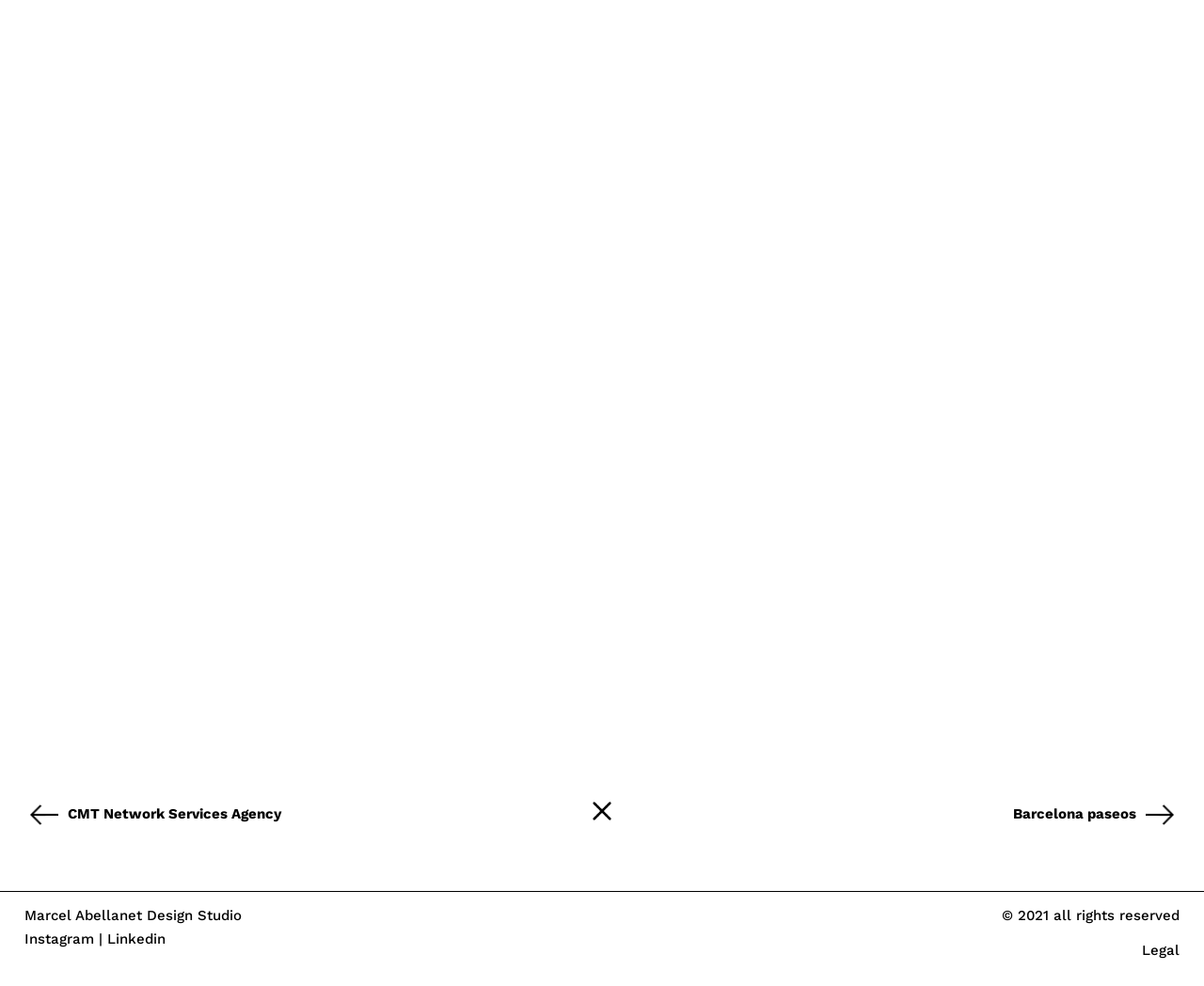Extract the bounding box coordinates of the UI element described: "CMT Network Services Agency →". Provide the coordinates in the format [left, top, right, bottom] with values ranging from 0 to 1.

[0.025, 0.812, 0.234, 0.841]